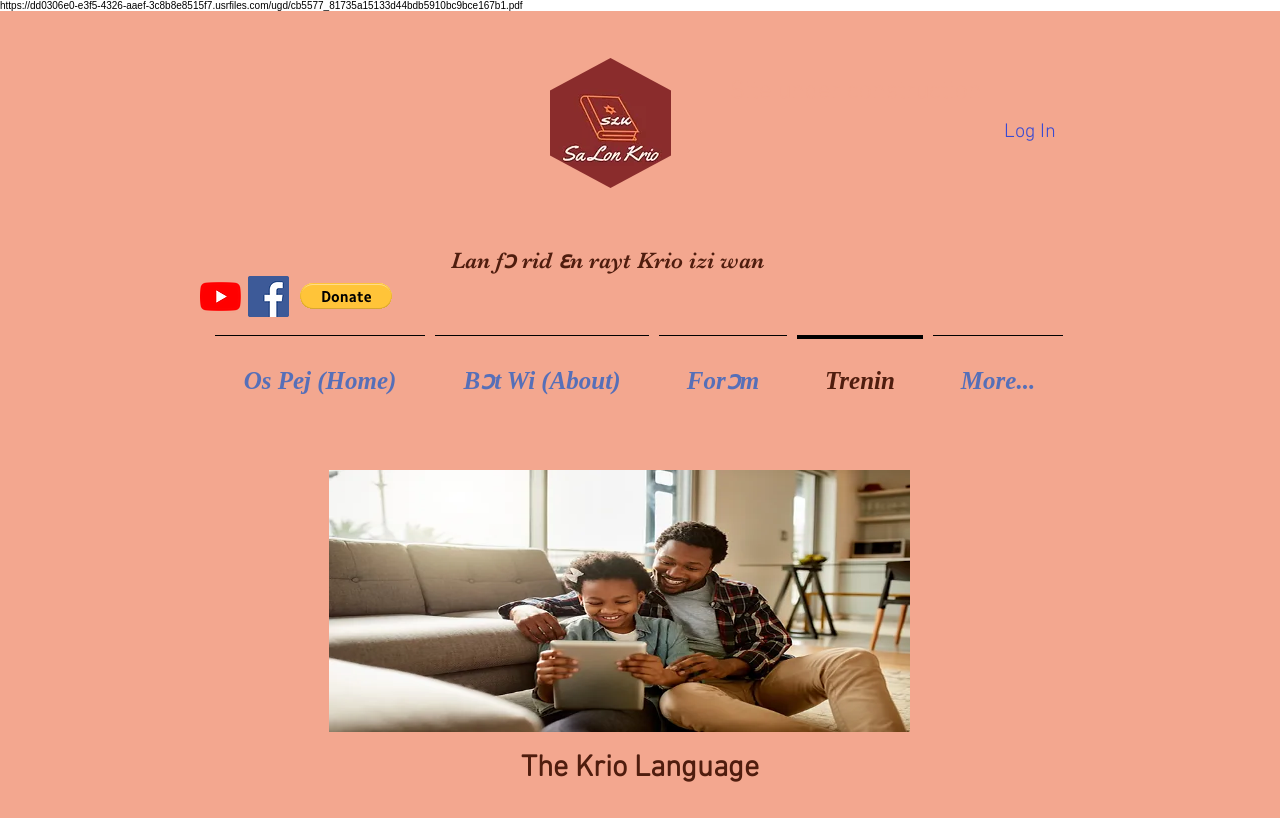What is the purpose of the 'Donate via PayPal' button?
Give a single word or phrase answer based on the content of the image.

To accept donations